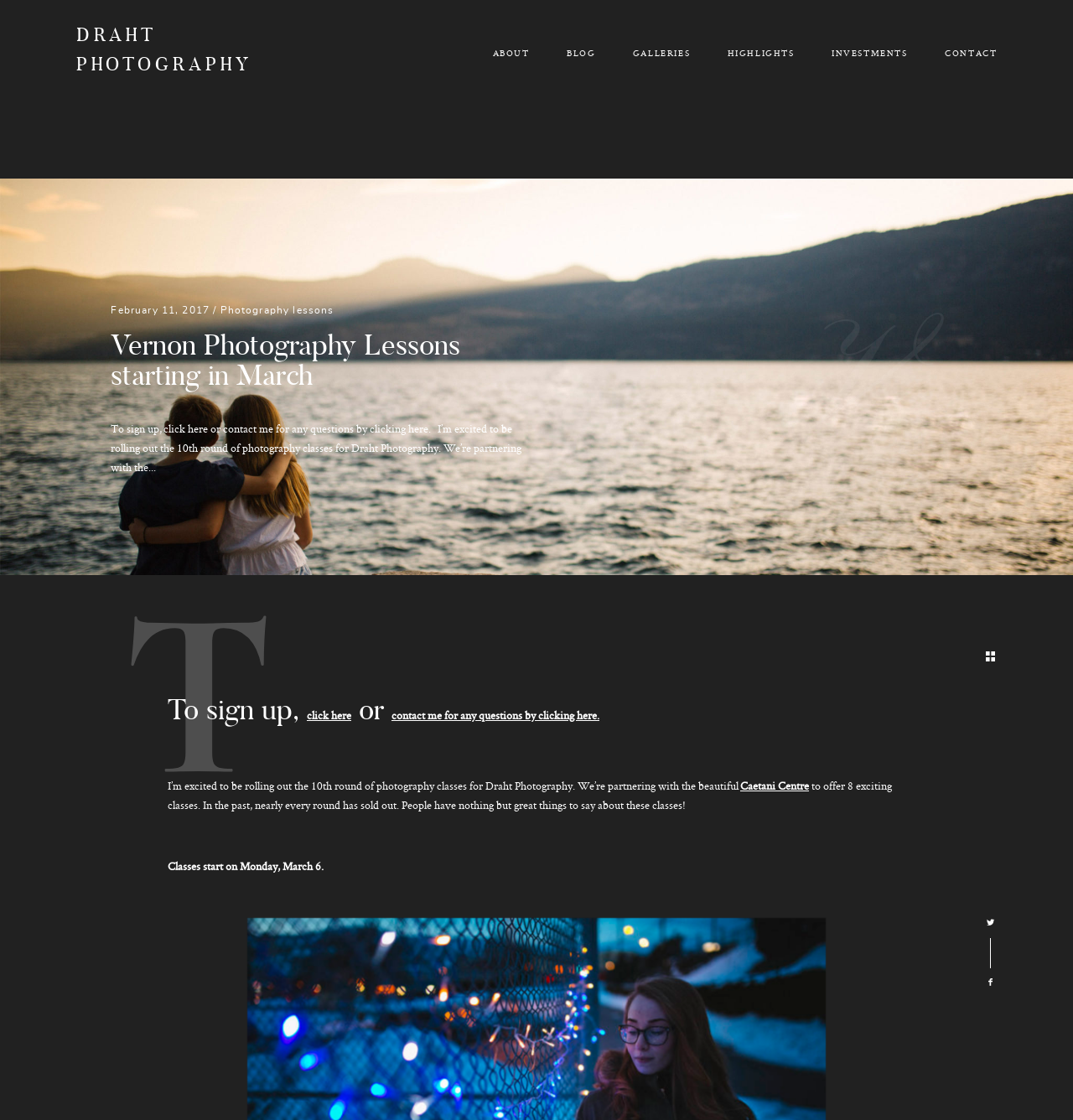Given the webpage screenshot and the description, determine the bounding box coordinates (top-left x, top-left y, bottom-right x, bottom-right y) that define the location of the UI element matching this description: Family Galleries

[0.578, 0.145, 0.655, 0.161]